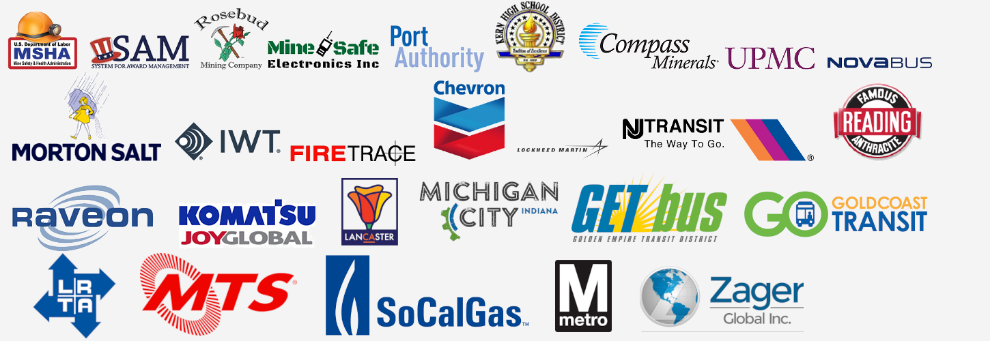From the image, can you give a detailed response to the question below:
What company is represented in the energy sector?

The caption highlights the presence of recognizable brands in the collage, including those that play significant roles in the energy and resource sectors. Chevron is mentioned as one of the companies that represents the energy sector.